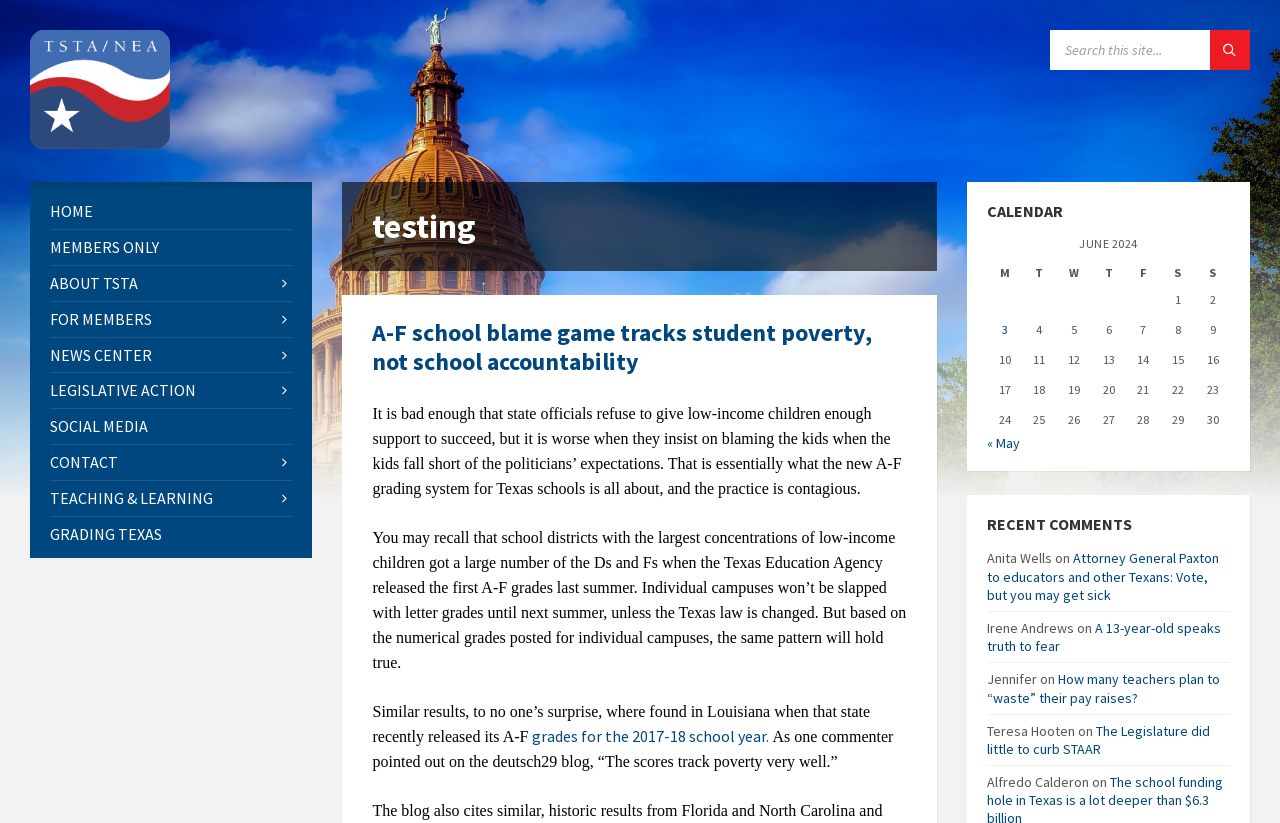Please reply to the following question using a single word or phrase: 
What is the text of the first heading on the webpage?

testing